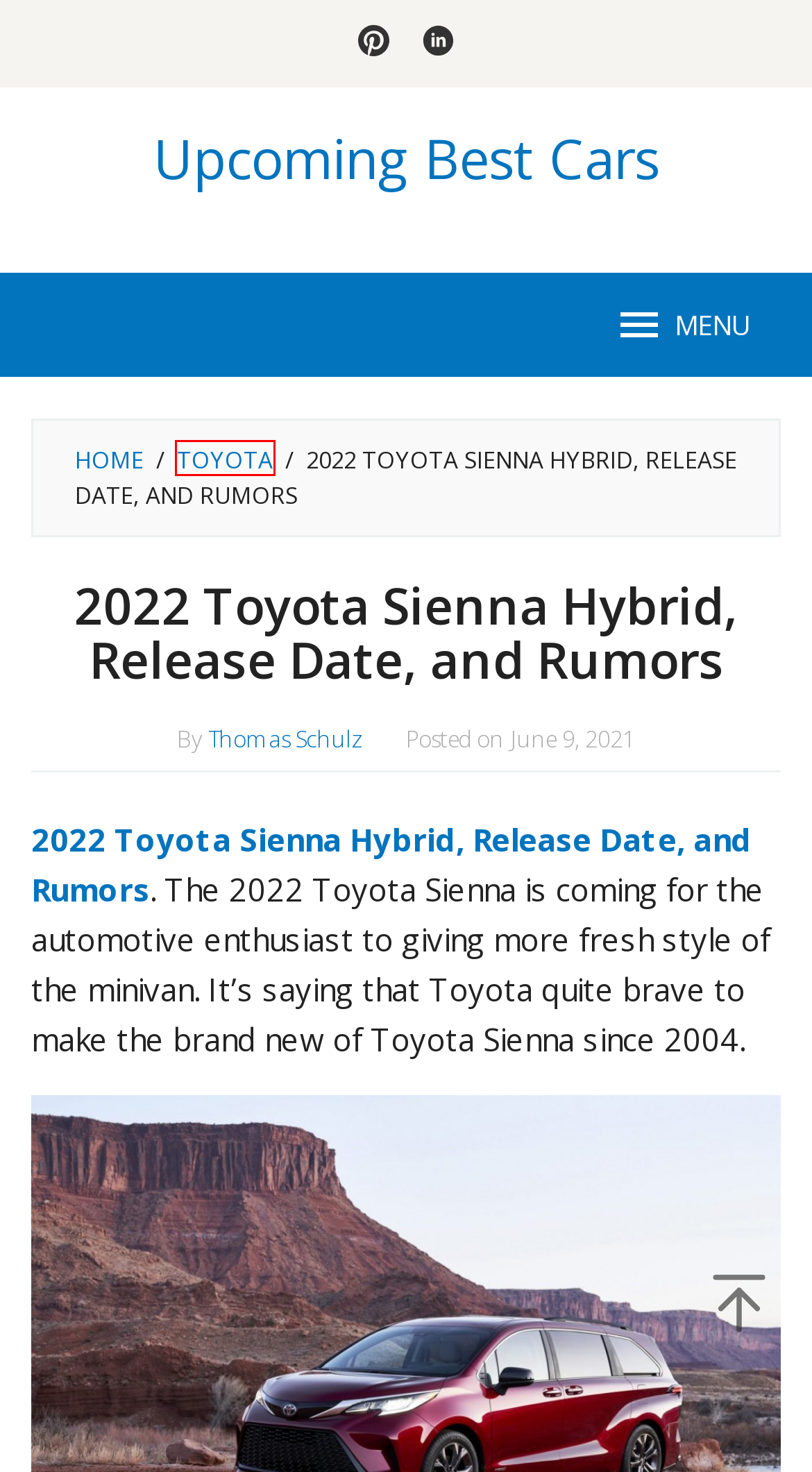You are looking at a webpage screenshot with a red bounding box around an element. Pick the description that best matches the new webpage after interacting with the element in the red bounding box. The possible descriptions are:
A. 2022 Toyota Sienna Engine | Upcoming Best Cars
B. 2021 Toyota C-HR Rumors, Price and Release Date
C. 2023 Kia Sorento Release Date, Specs, Rumors, & Hybrid
D. Toyota | Upcoming Best Cars
E. Thomas Schulz, Author at Upcoming Best Cars
F. Acura | Upcoming Best Cars
G. Privacy Policy
H. 2022 Toyota Sienna Exterior | Upcoming Best Cars

D